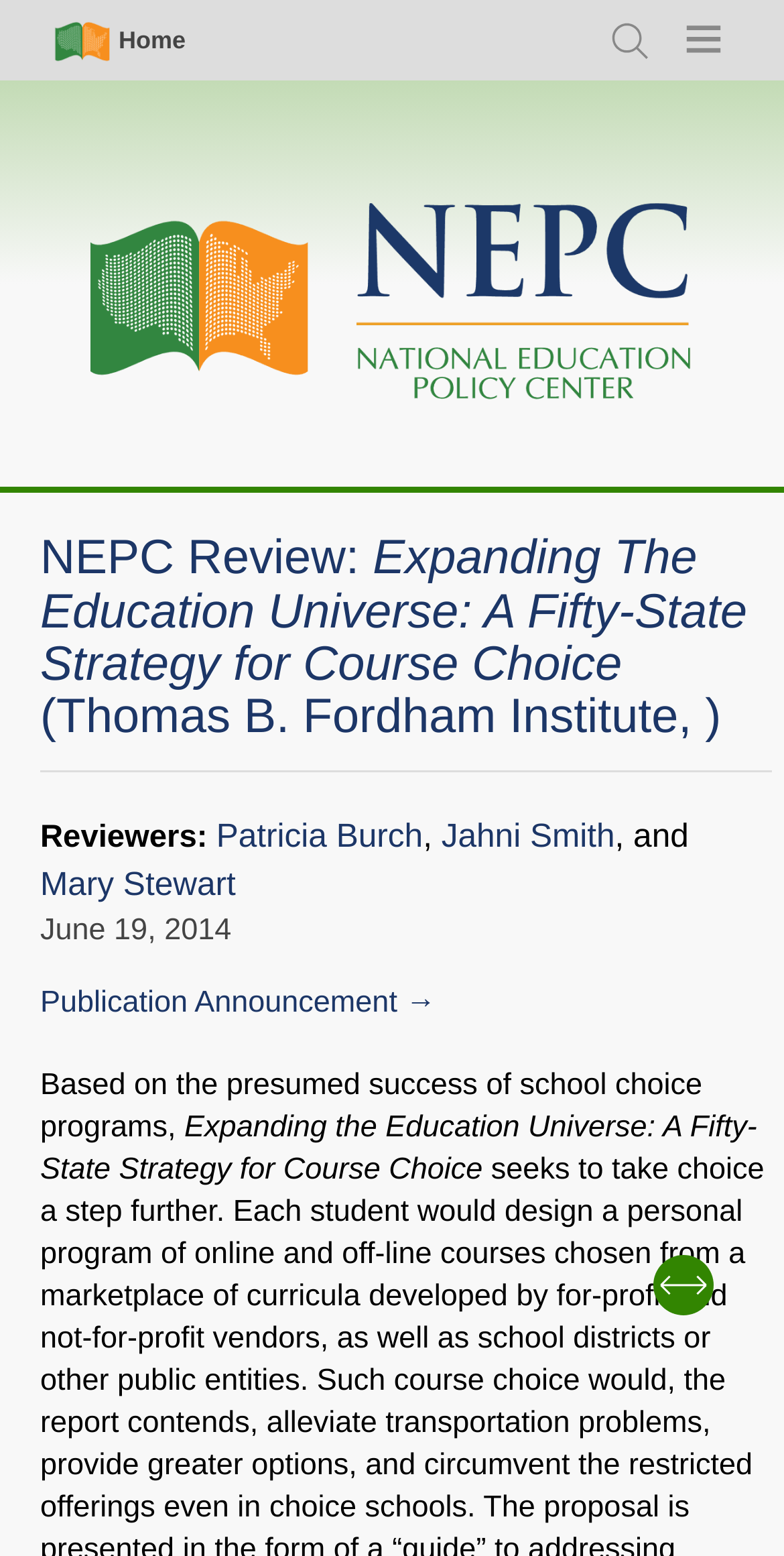Please determine the bounding box coordinates of the element to click in order to execute the following instruction: "Click on the 'Email' link". The coordinates should be four float numbers between 0 and 1, specified as [left, top, right, bottom].

[0.115, 0.502, 0.885, 0.568]